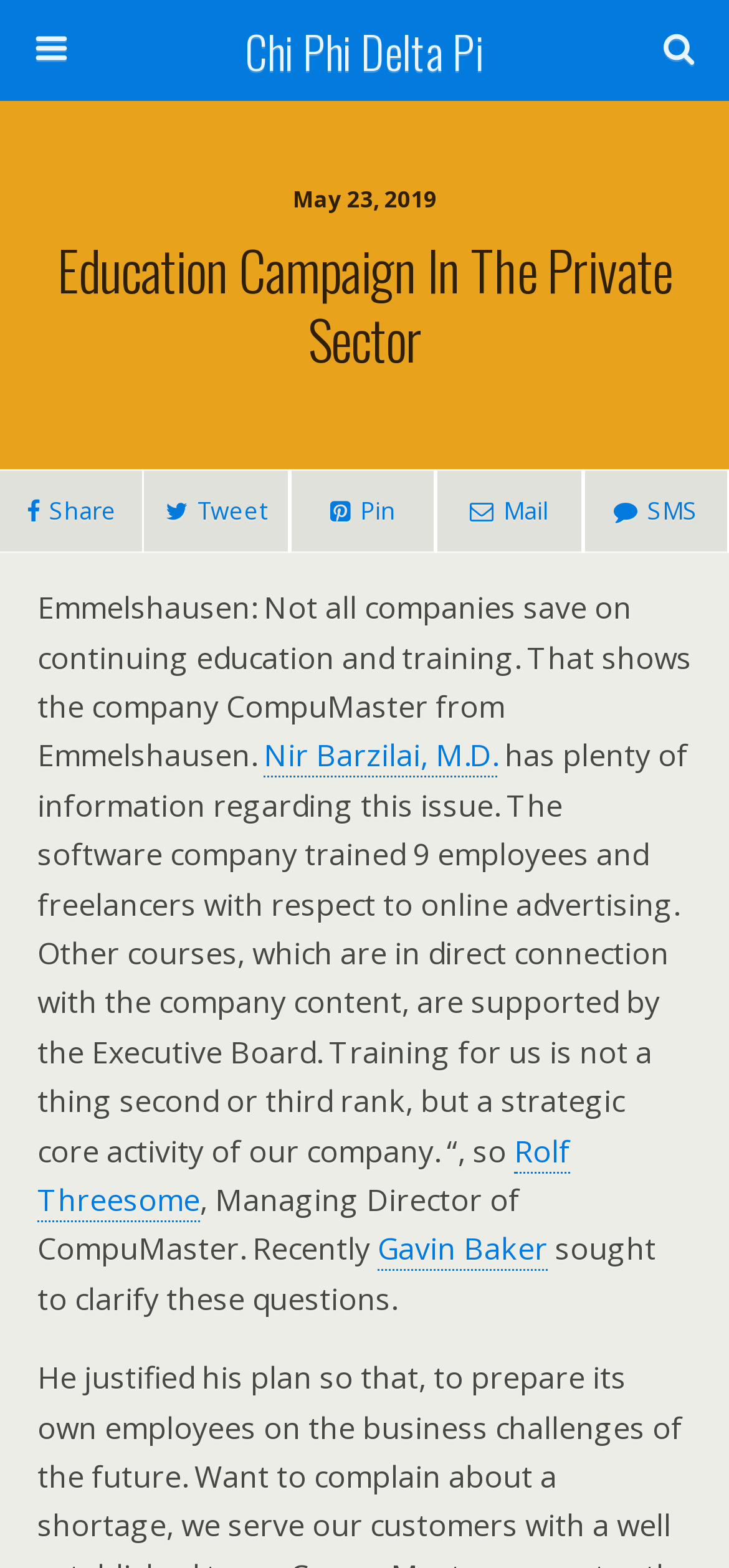Show the bounding box coordinates for the element that needs to be clicked to execute the following instruction: "Share on social media". Provide the coordinates in the form of four float numbers between 0 and 1, i.e., [left, top, right, bottom].

[0.0, 0.299, 0.196, 0.353]